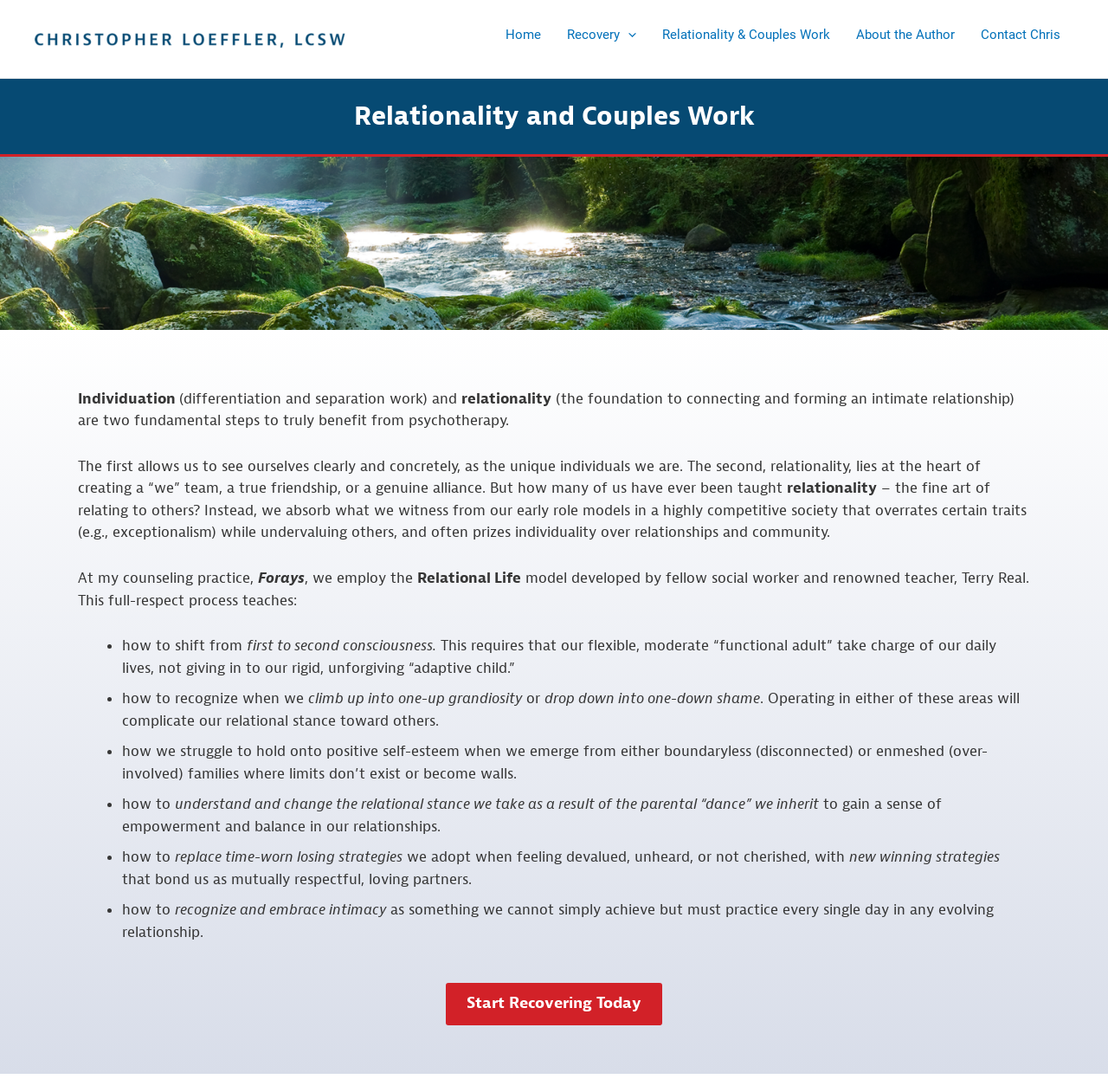What is the call-to-action on the webpage?
Provide a fully detailed and comprehensive answer to the question.

The call-to-action on the webpage is 'Start Recovering Today', which is a link that encourages visitors to take the first step towards recovery, as mentioned at the bottom of the webpage.